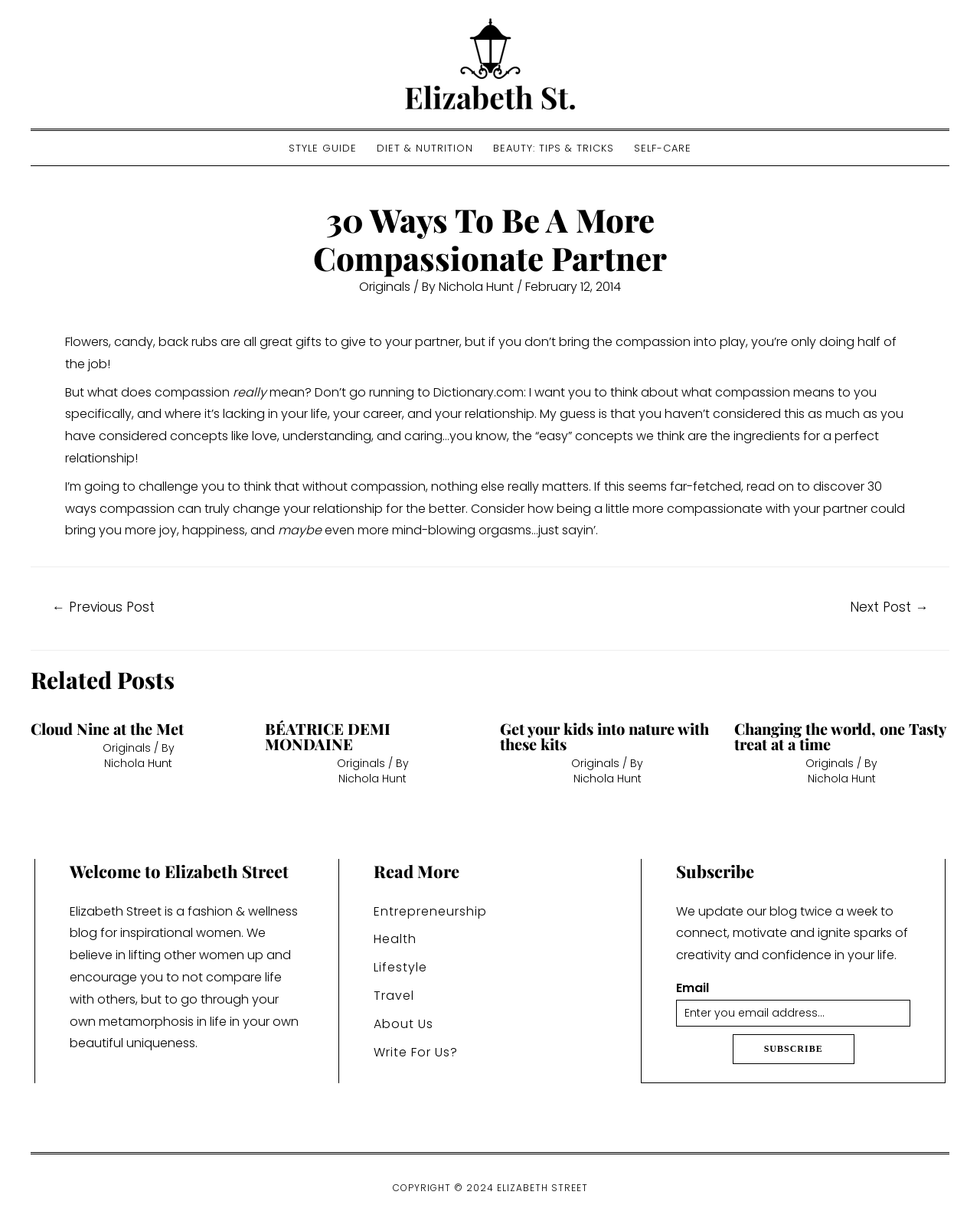Please provide the bounding box coordinate of the region that matches the element description: Cloud Nine at the Met. Coordinates should be in the format (top-left x, top-left y, bottom-right x, bottom-right y) and all values should be between 0 and 1.

[0.031, 0.588, 0.188, 0.605]